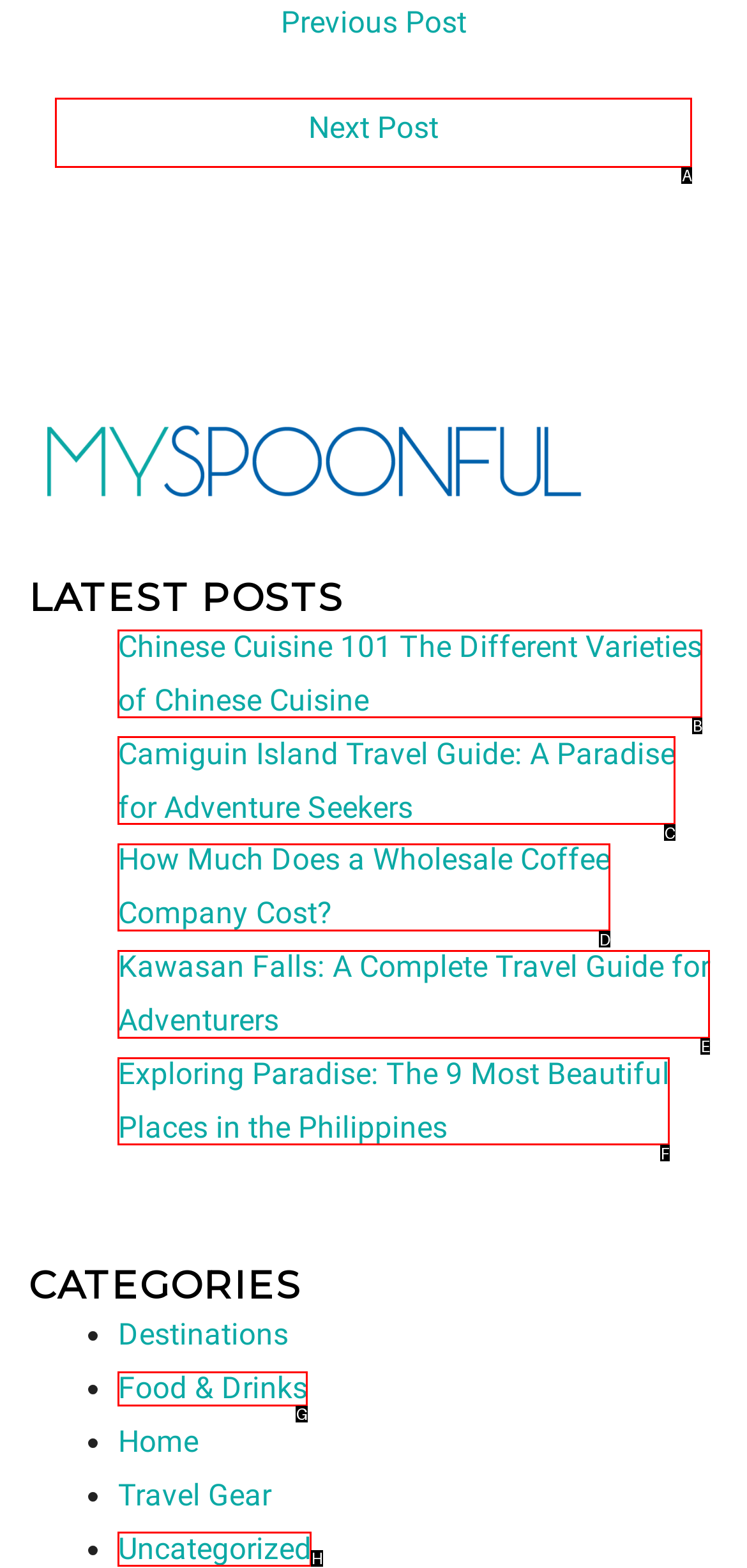Choose the HTML element that corresponds to the description: Next Post →
Provide the answer by selecting the letter from the given choices.

A